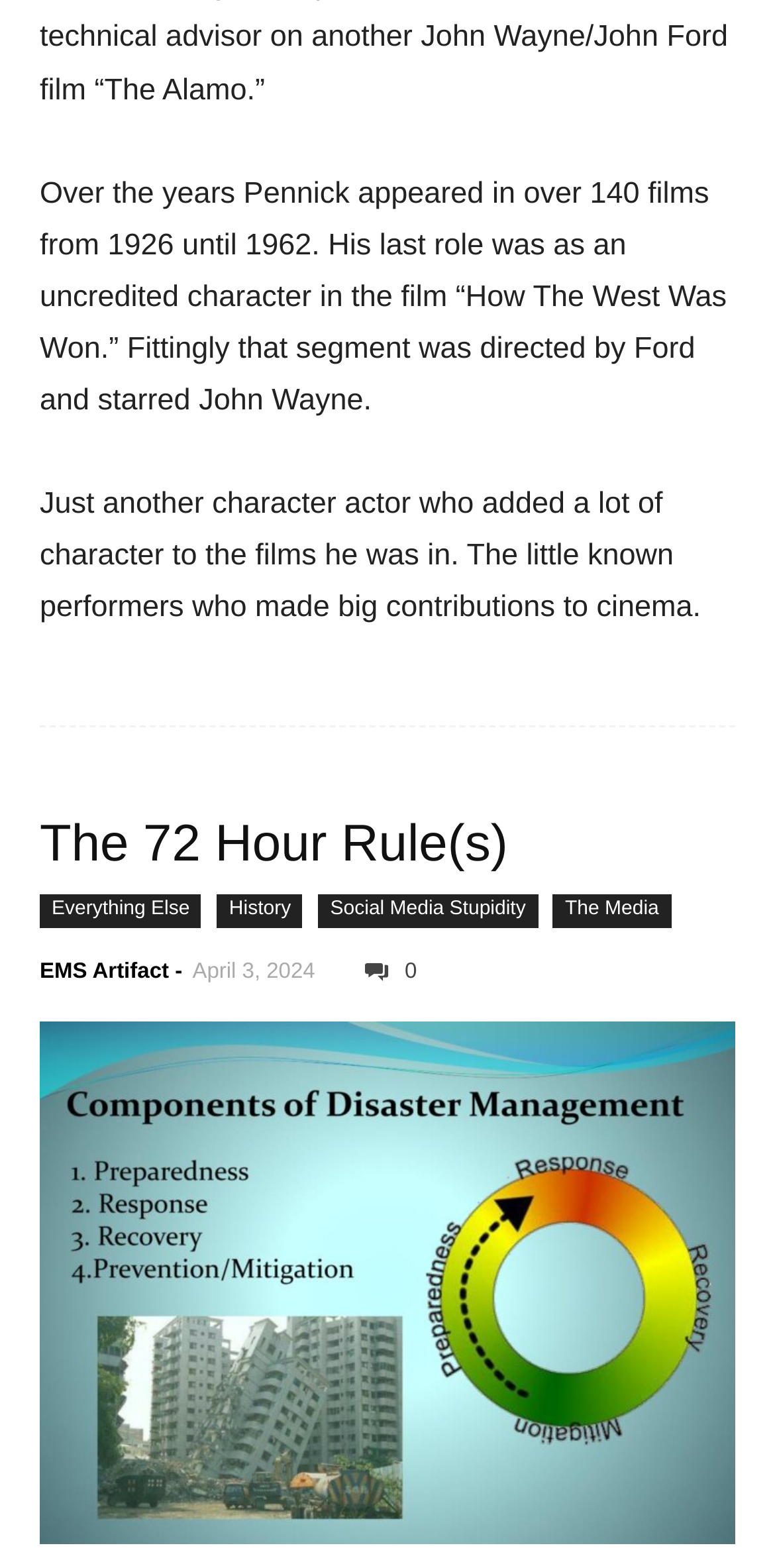How many paragraphs of text are on the webpage?
Could you answer the question in a detailed manner, providing as much information as possible?

I counted the number of StaticText elements that appear to be paragraphs of text, which are two: the first paragraph about Pennick and the second paragraph about character actors.